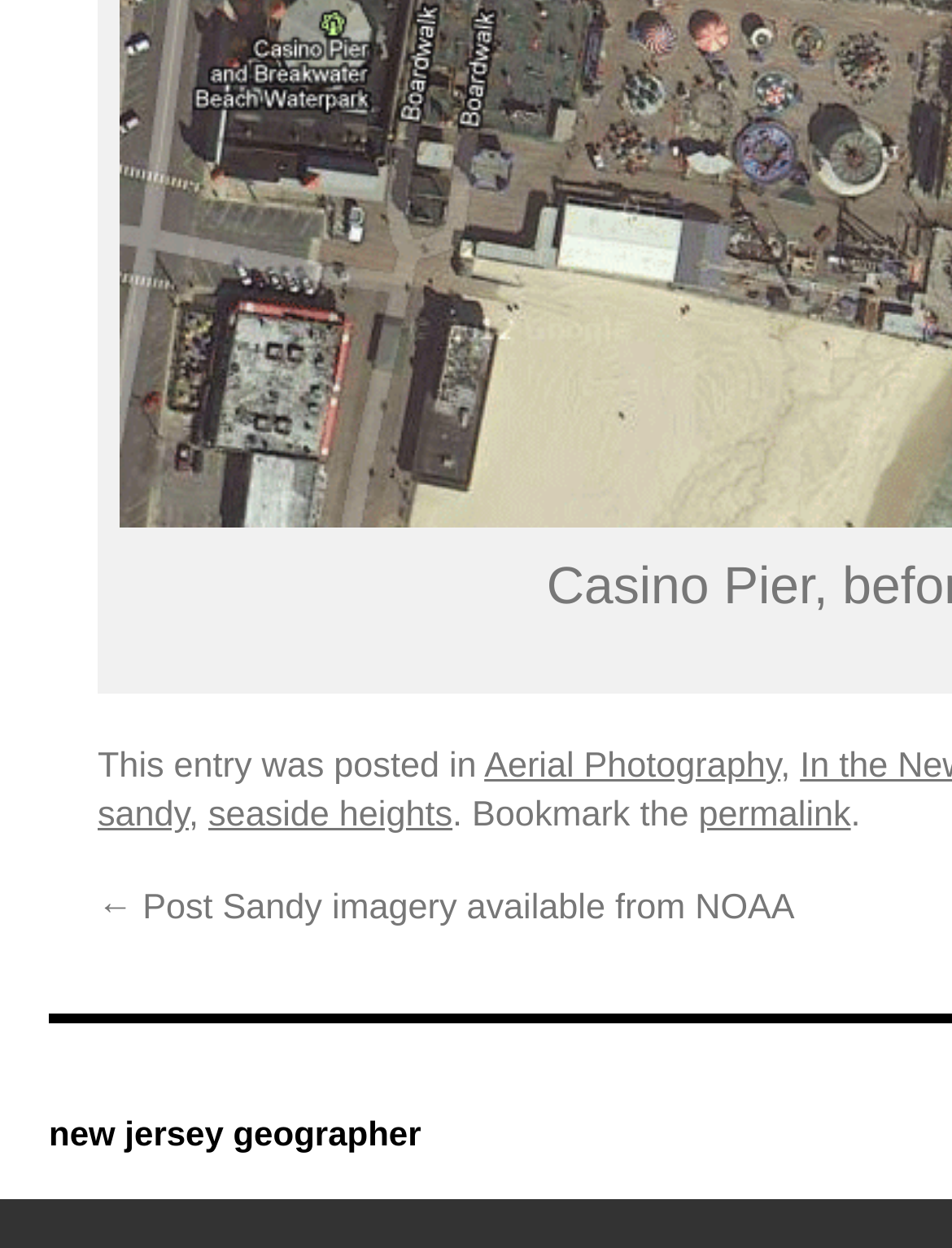What is the name of the website or blog?
Using the image, give a concise answer in the form of a single word or short phrase.

New Jersey Geographer